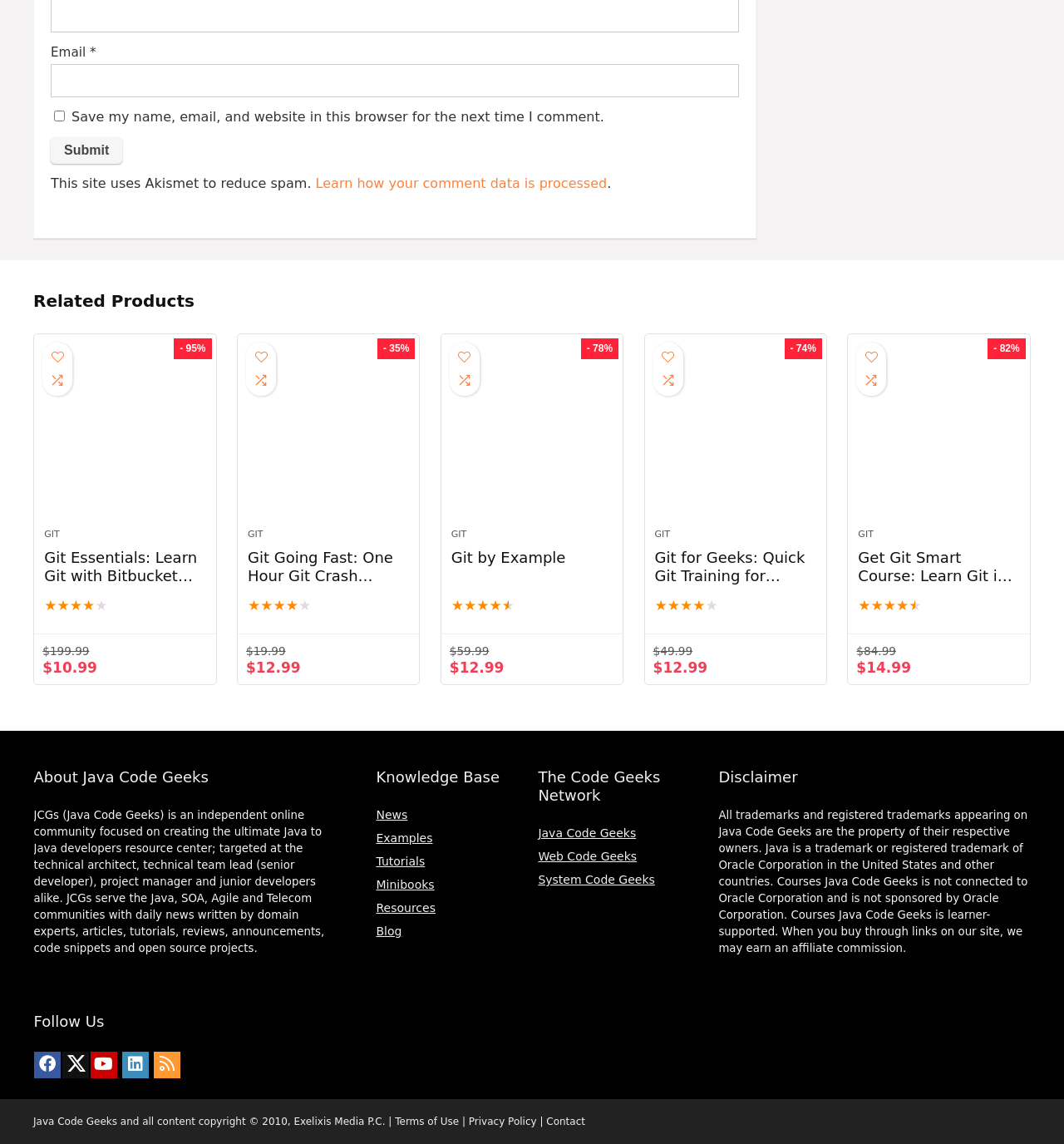Locate the bounding box coordinates of the clickable region necessary to complete the following instruction: "Submit". Provide the coordinates in the format of four float numbers between 0 and 1, i.e., [left, top, right, bottom].

[0.048, 0.12, 0.115, 0.143]